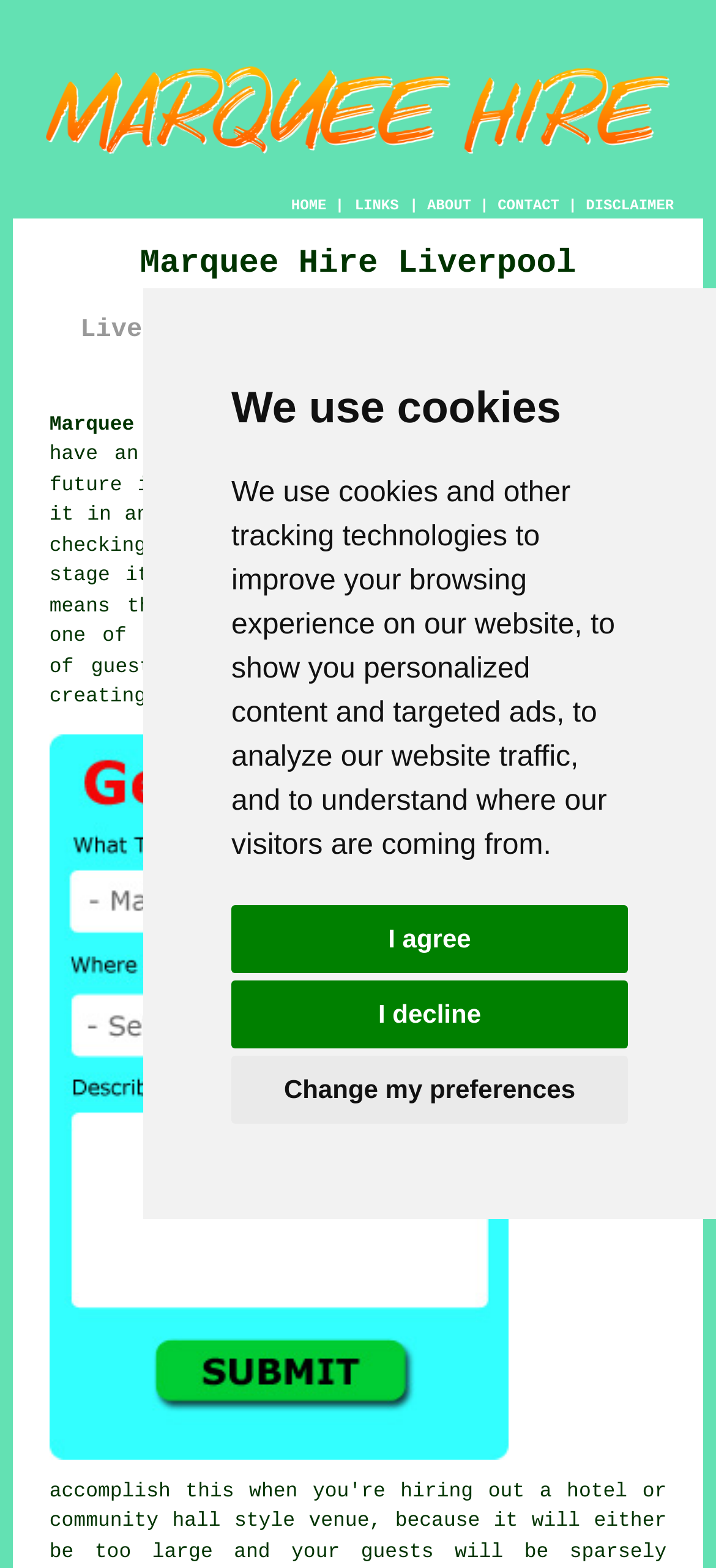Kindly provide the bounding box coordinates of the section you need to click on to fulfill the given instruction: "Click ABOUT".

[0.597, 0.127, 0.658, 0.137]